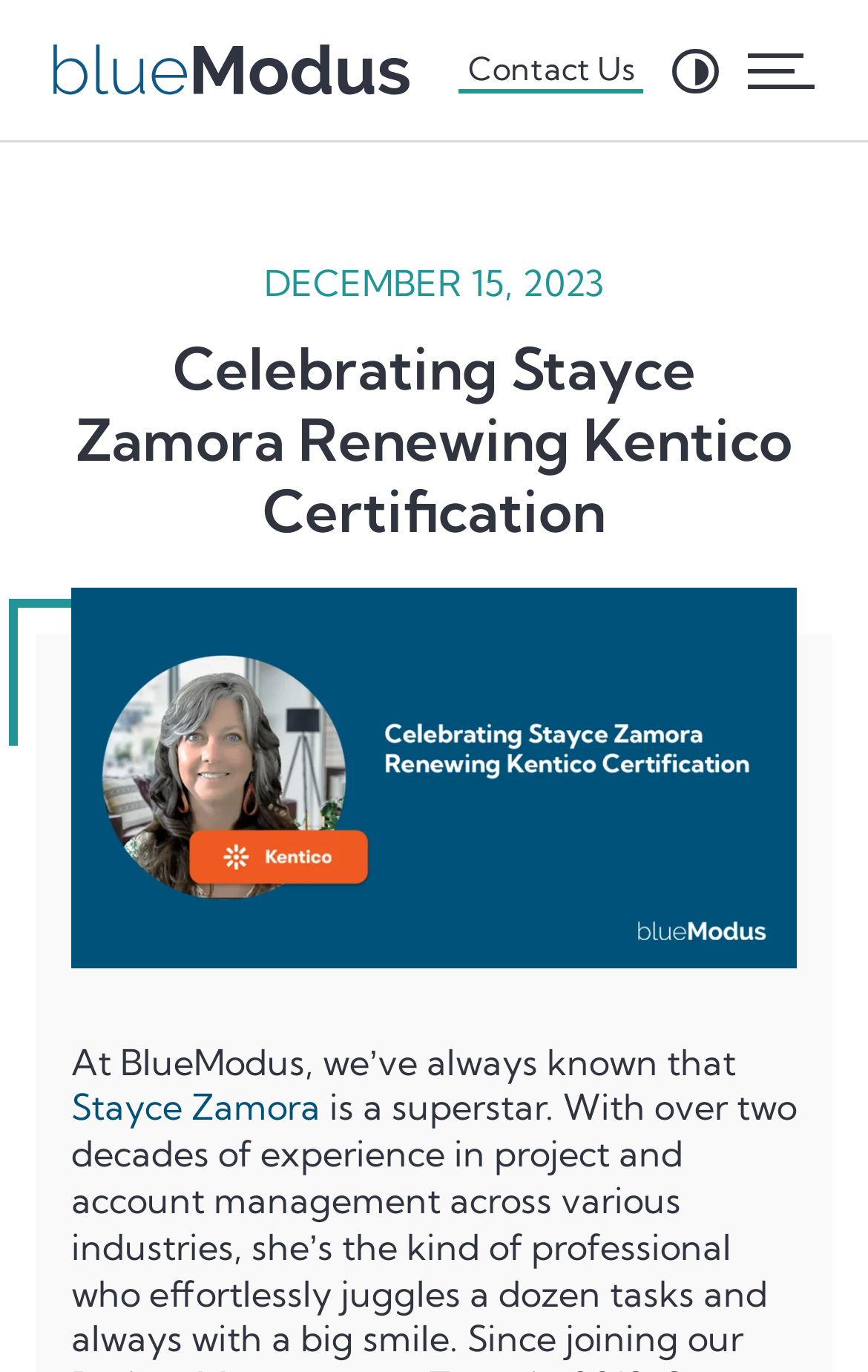What is the certification mentioned on the webpage?
Answer the question based on the image using a single word or a brief phrase.

Kentico Xperience Marketer Certification